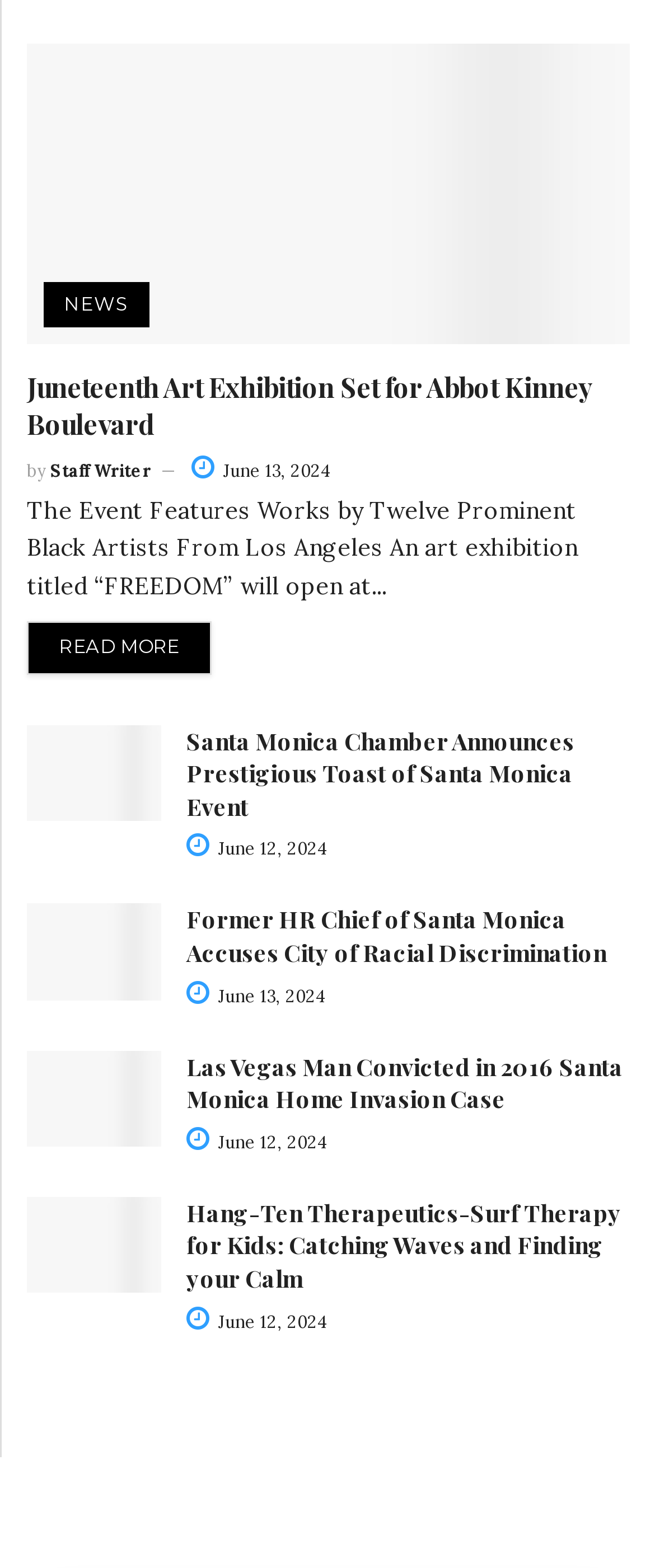Locate the bounding box coordinates of the area you need to click to fulfill this instruction: 'Explore Hang-Ten Therapeutics-Surf Therapy for Kids: Catching Waves and Finding your Calm'. The coordinates must be in the form of four float numbers ranging from 0 to 1: [left, top, right, bottom].

[0.041, 0.763, 0.246, 0.824]